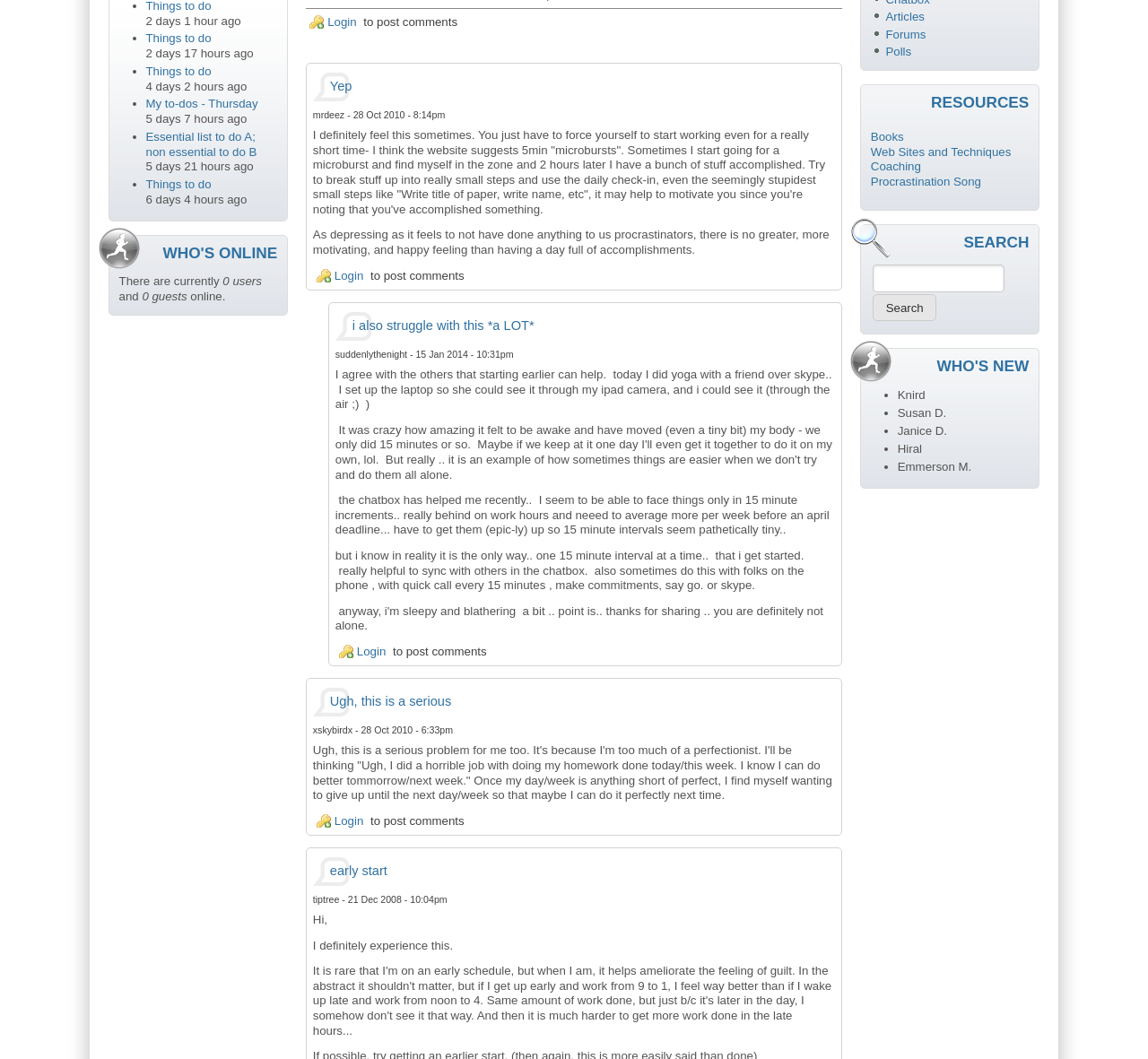Extract the bounding box coordinates for the UI element described as: "Things to do".

[0.127, 0.03, 0.184, 0.043]